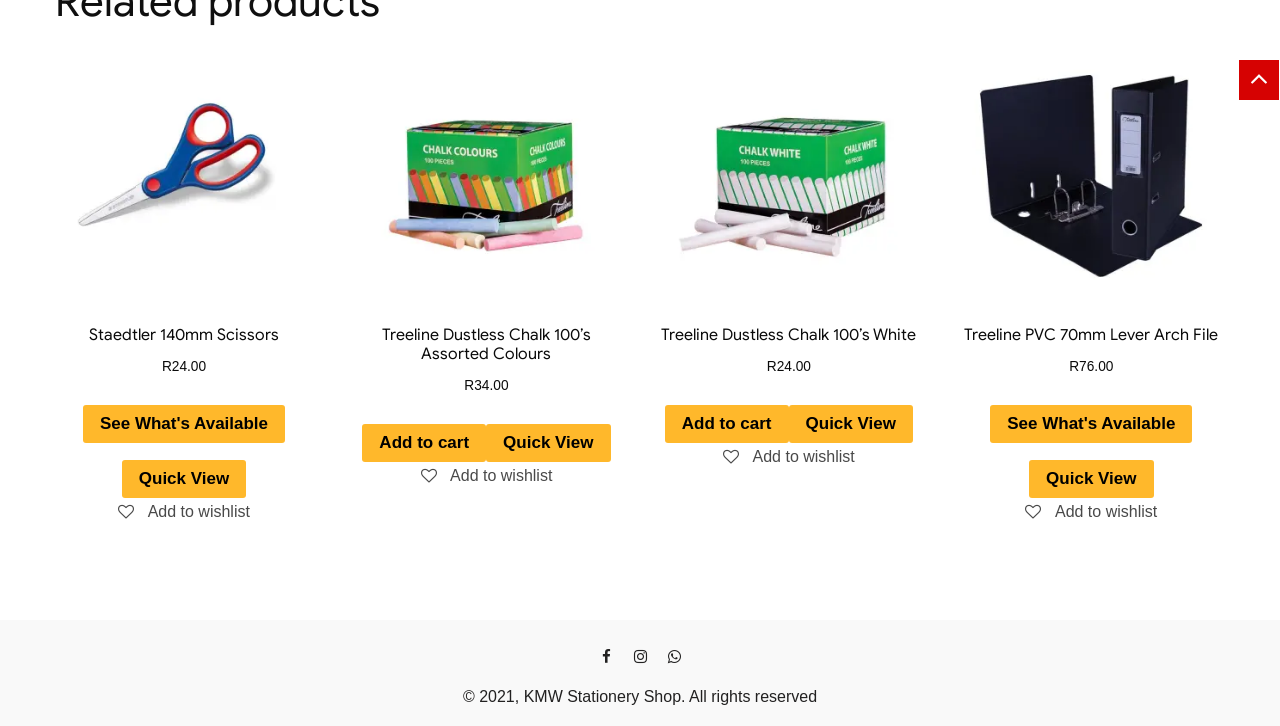What is the function of the icon with the code ''?
With the help of the image, please provide a detailed response to the question.

The icon with the code '' is a link element with a bounding box coordinate of [0.092, 0.693, 0.195, 0.716] and is described as 'Add to wishlist'. This icon is likely used to add a product to a wishlist or favorites list.